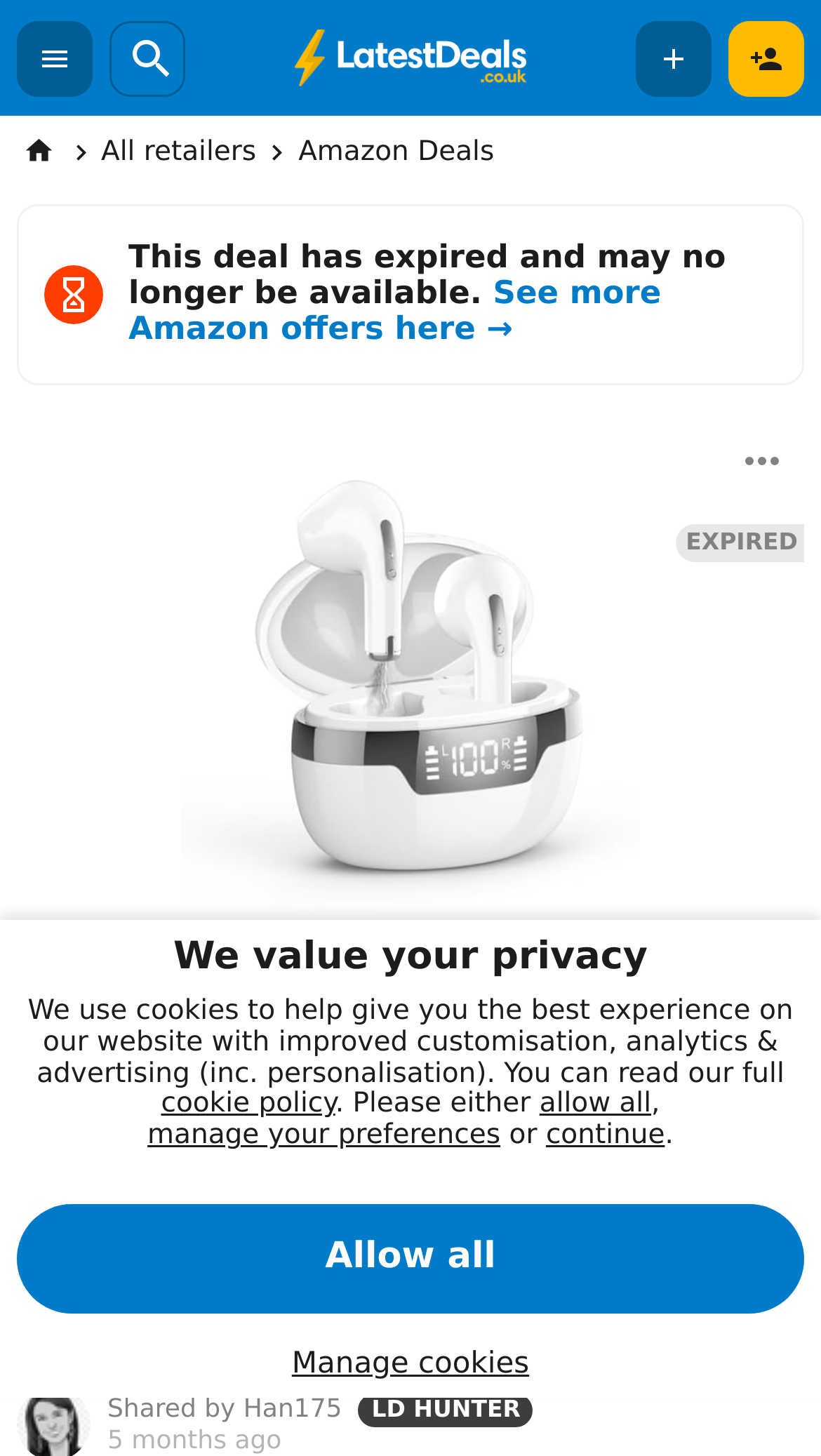Locate the bounding box coordinates of the clickable part needed for the task: "Get this deal".

[0.021, 0.858, 0.979, 0.93]